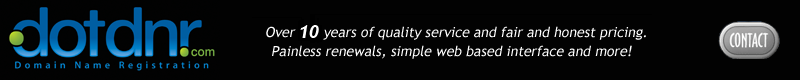What is the purpose of the 'CONTACT' button?
Please provide a comprehensive answer based on the information in the image.

The caption describes the 'CONTACT' button as clean and modern, and its purpose is to invite users to reach out for more information about dotDNR's domain name registration service.